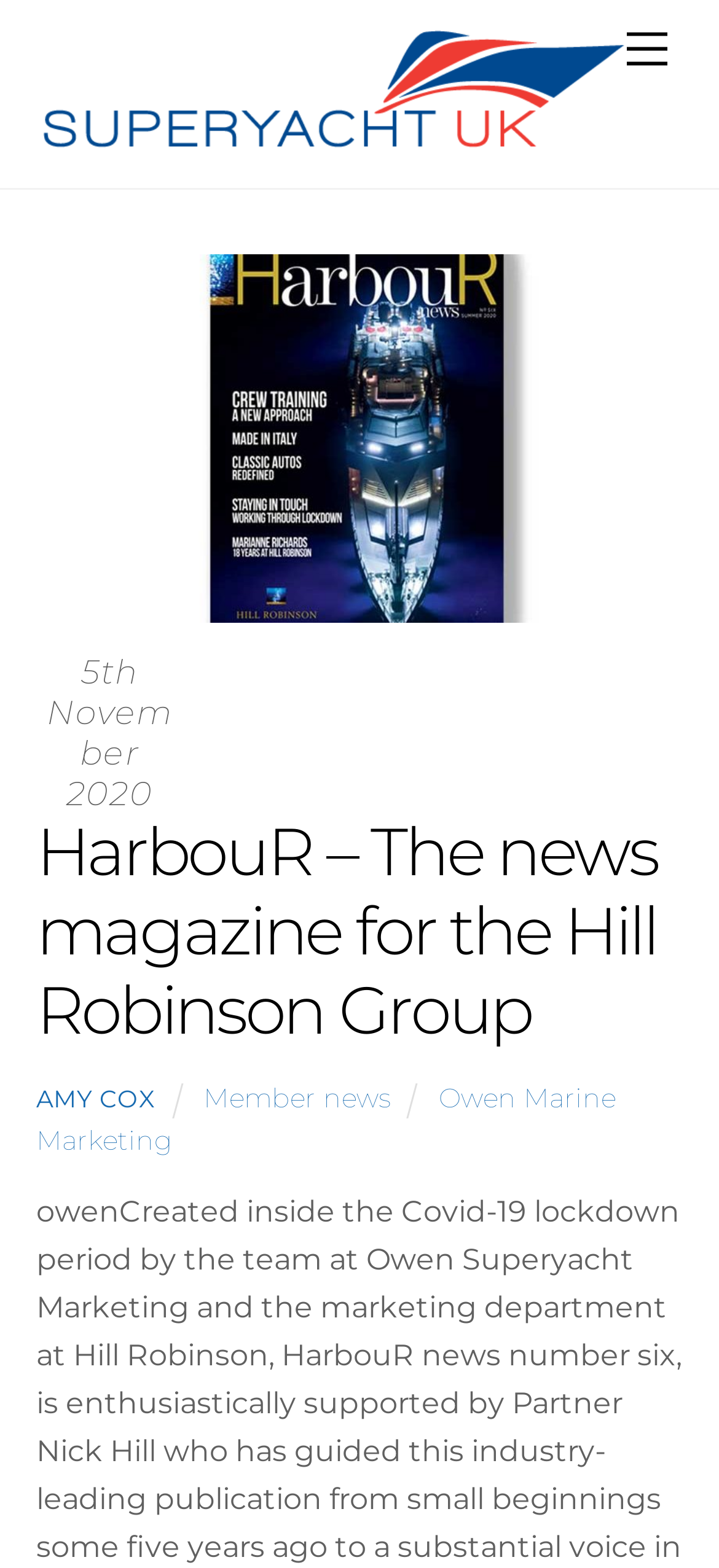What is the date of the latest news?
Answer the question with a single word or phrase, referring to the image.

5th November 2020